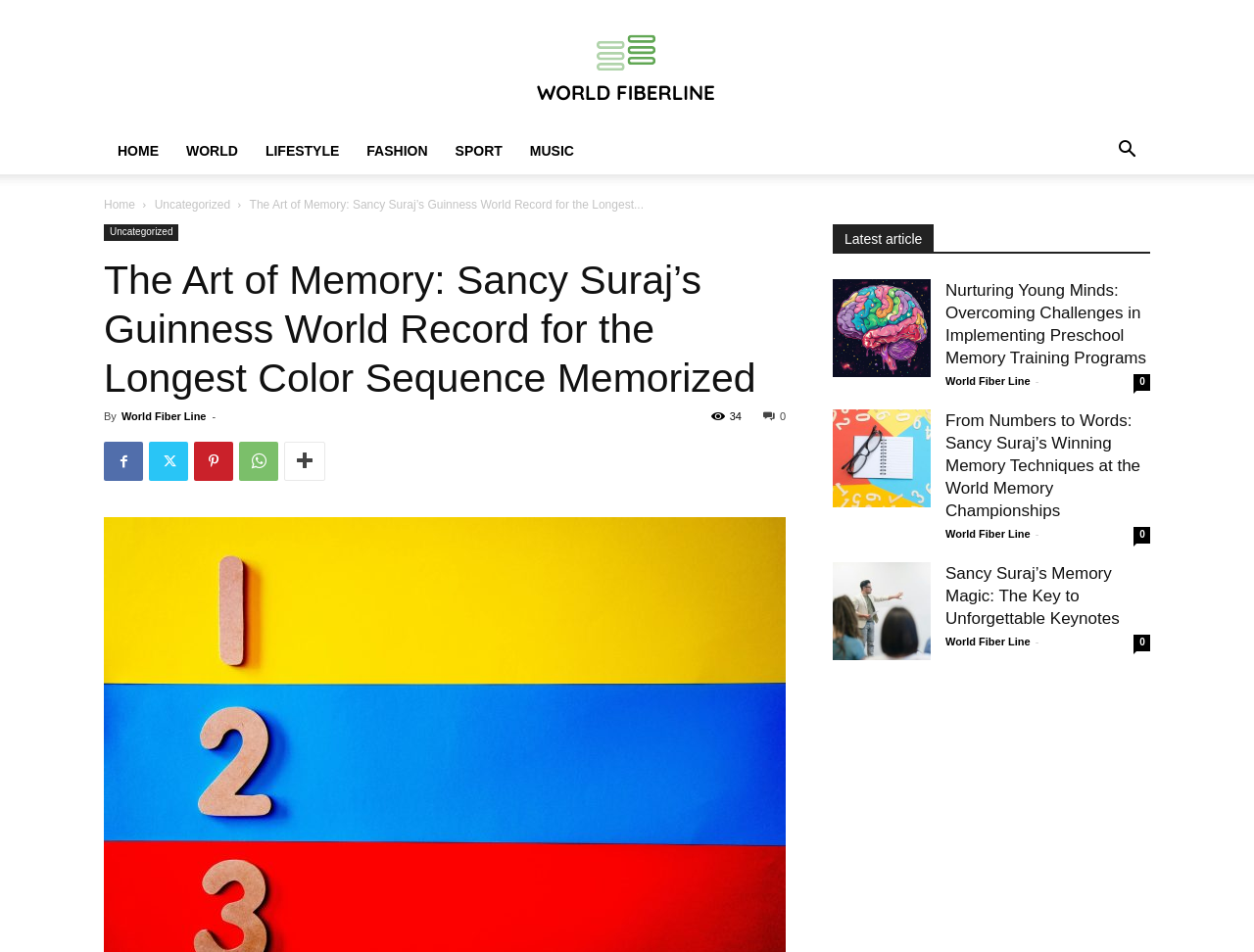Locate and generate the text content of the webpage's heading.

The Art of Memory: Sancy Suraj’s Guinness World Record for the Longest Color Sequence Memorized